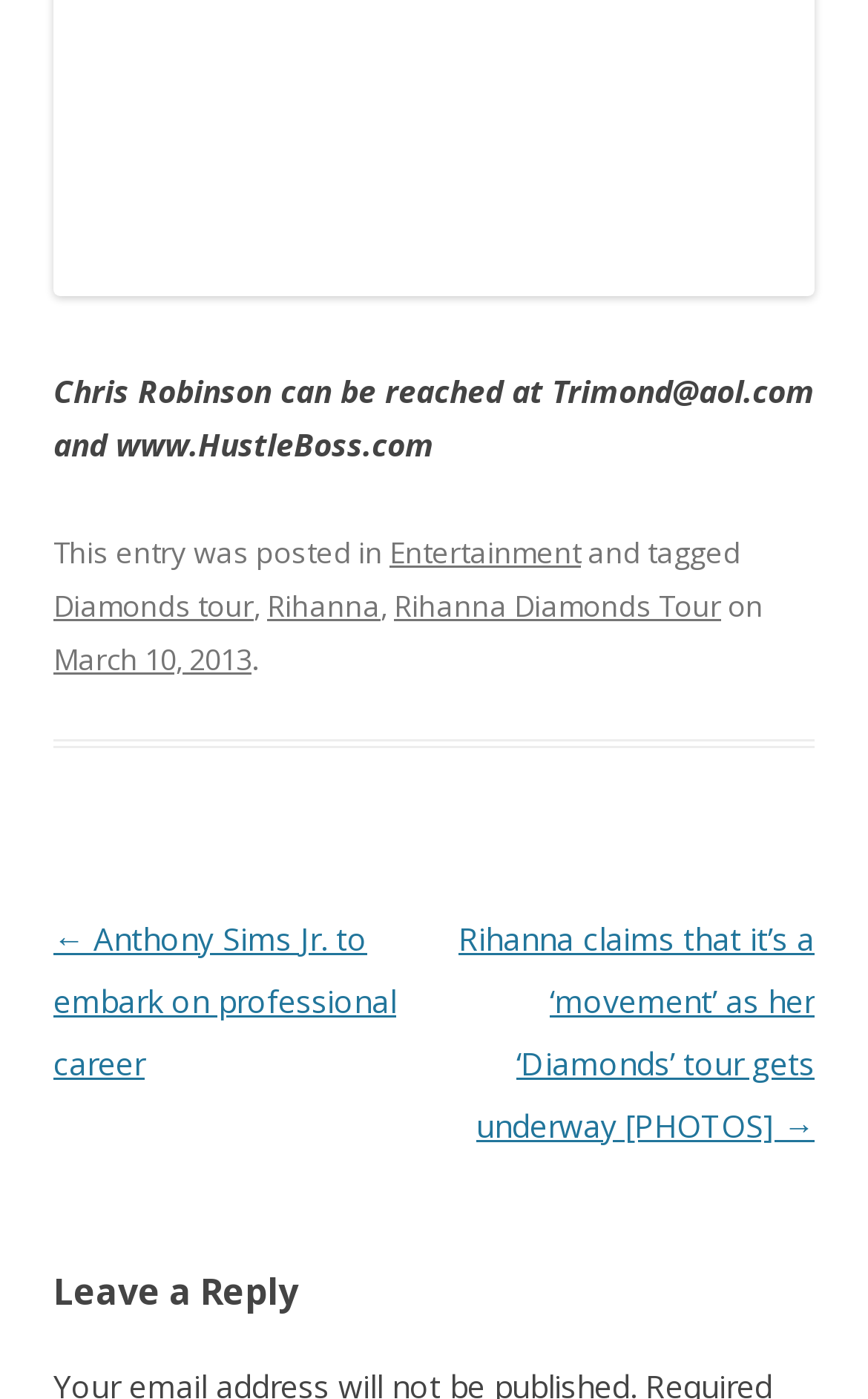Locate the bounding box coordinates of the clickable area to execute the instruction: "Go to previous post". Provide the coordinates as four float numbers between 0 and 1, represented as [left, top, right, bottom].

[0.062, 0.655, 0.456, 0.774]